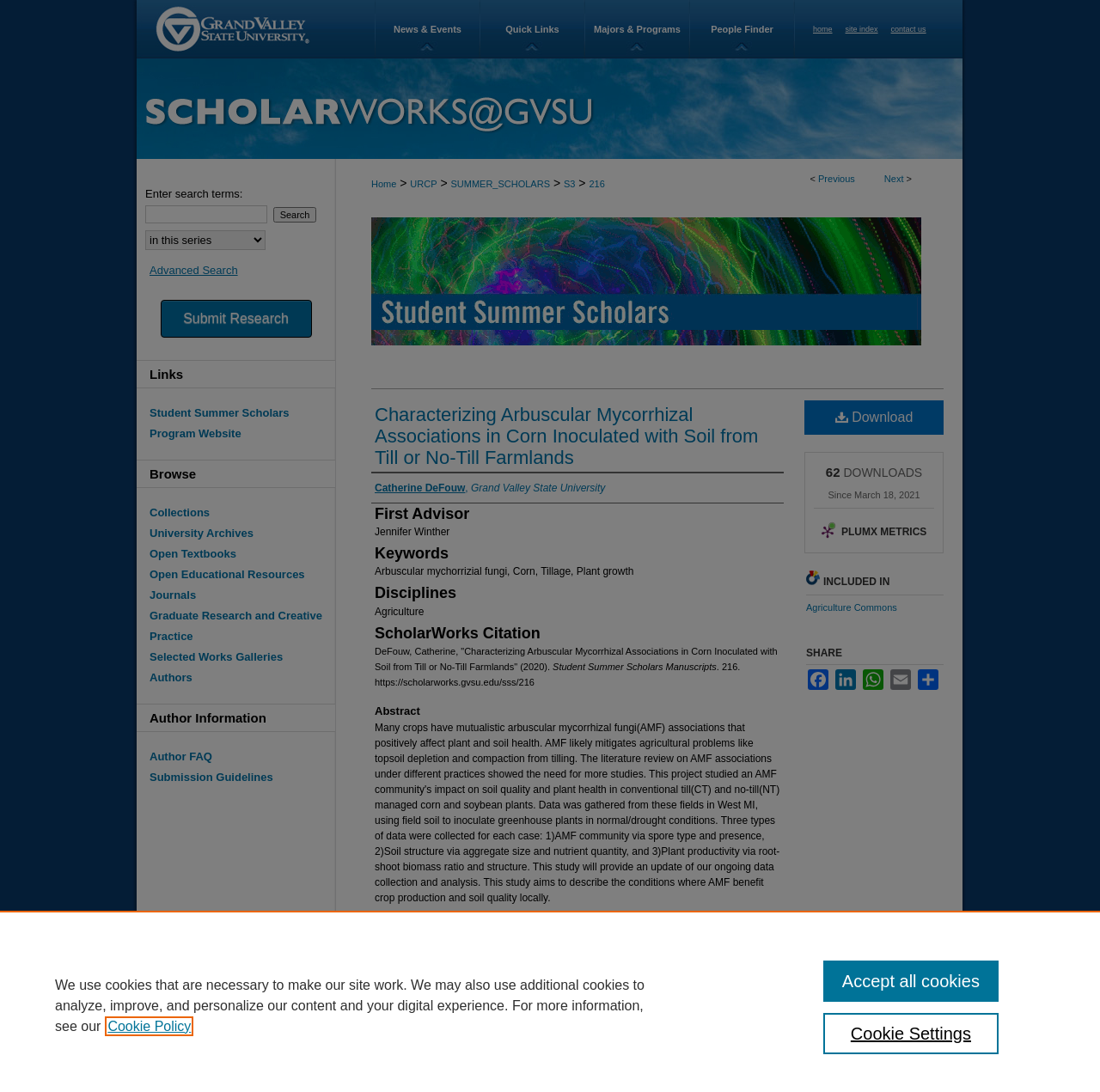Provide a brief response in the form of a single word or phrase:
Who is the author of the manuscript?

Catherine DeFouw